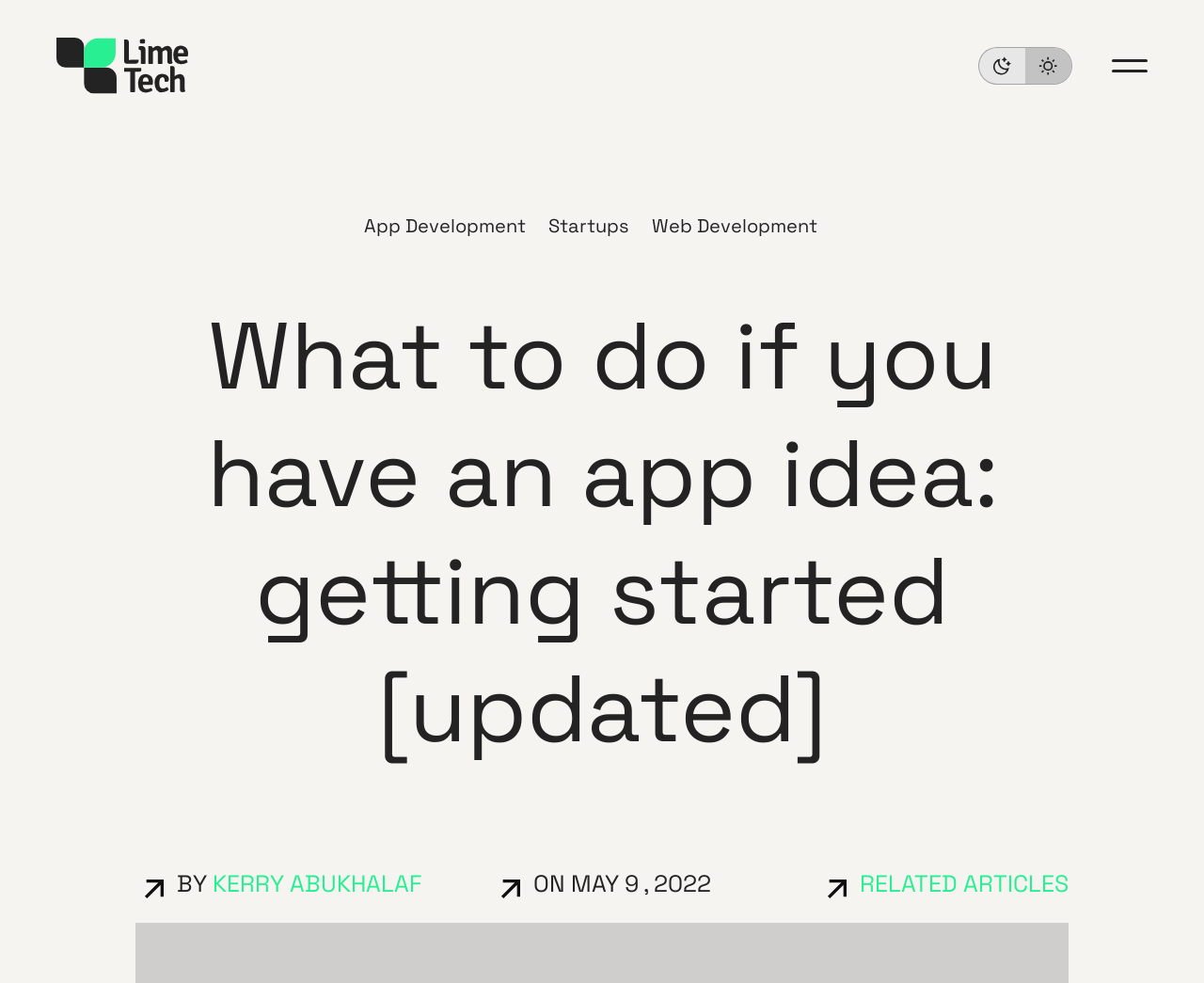What is the name of the company? Observe the screenshot and provide a one-word or short phrase answer.

LimeTech